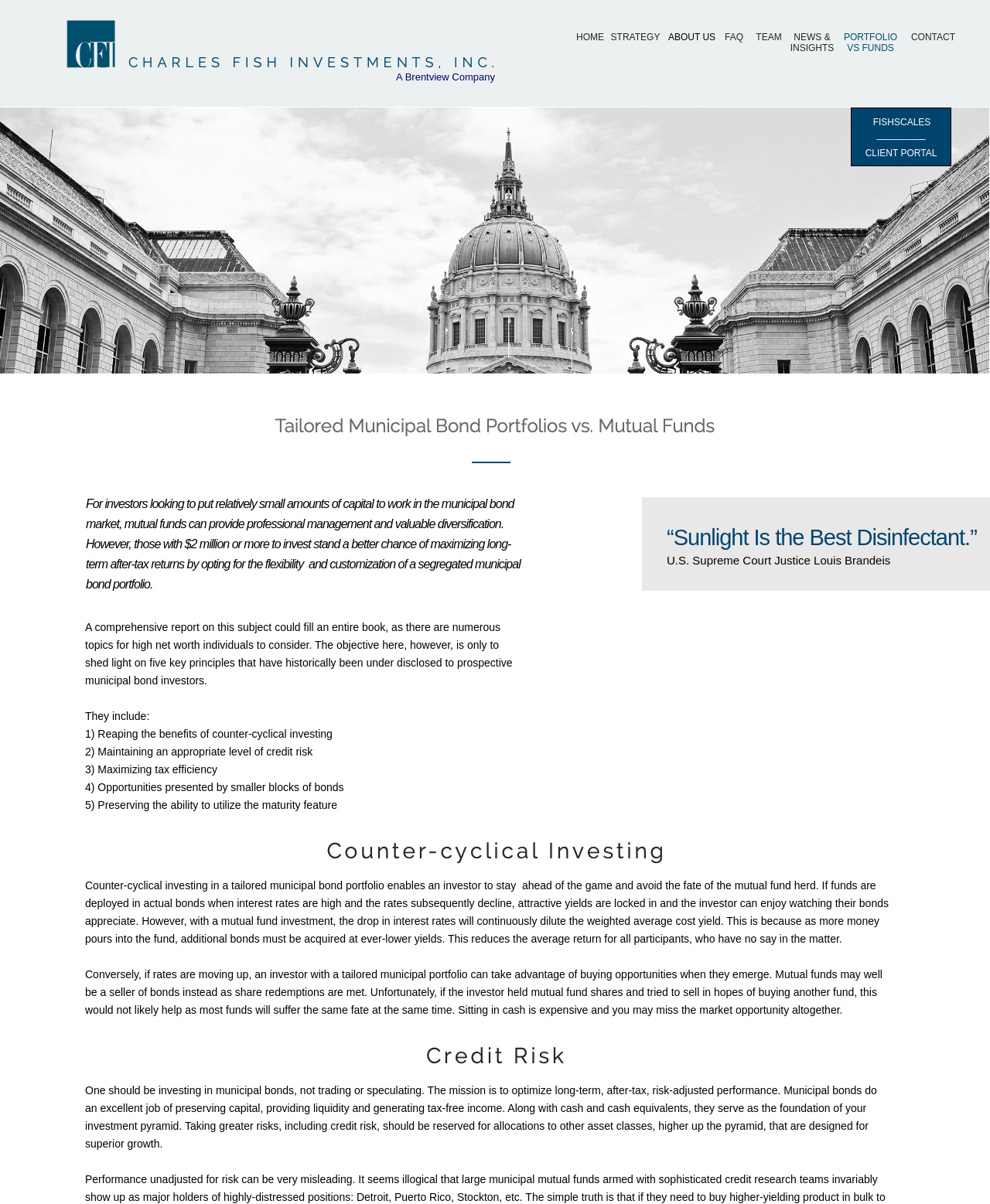Given the description "NEWS &INSIGHTS", determine the bounding box of the corresponding UI element.

[0.795, 0.026, 0.846, 0.047]